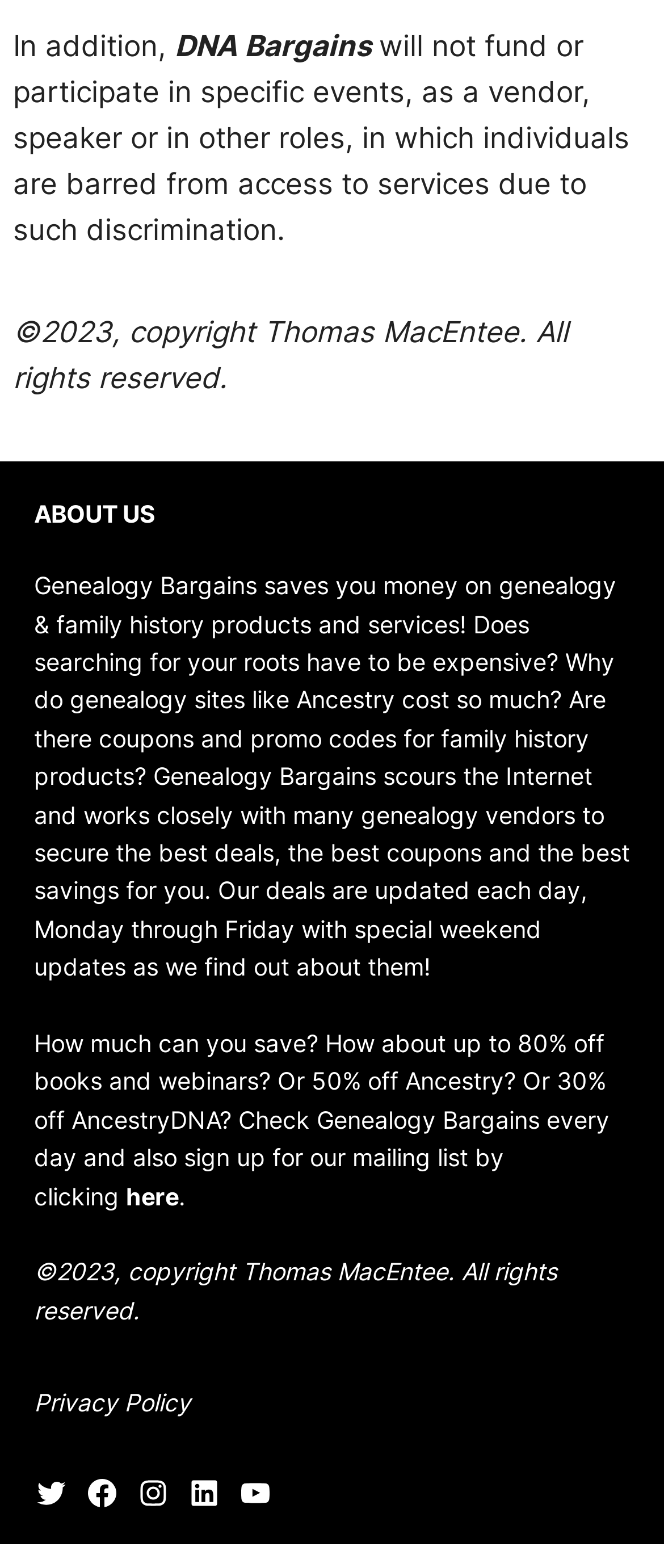Identify the bounding box coordinates for the UI element mentioned here: "Privacy Policy". Provide the coordinates as four float values between 0 and 1, i.e., [left, top, right, bottom].

[0.051, 0.885, 0.287, 0.903]